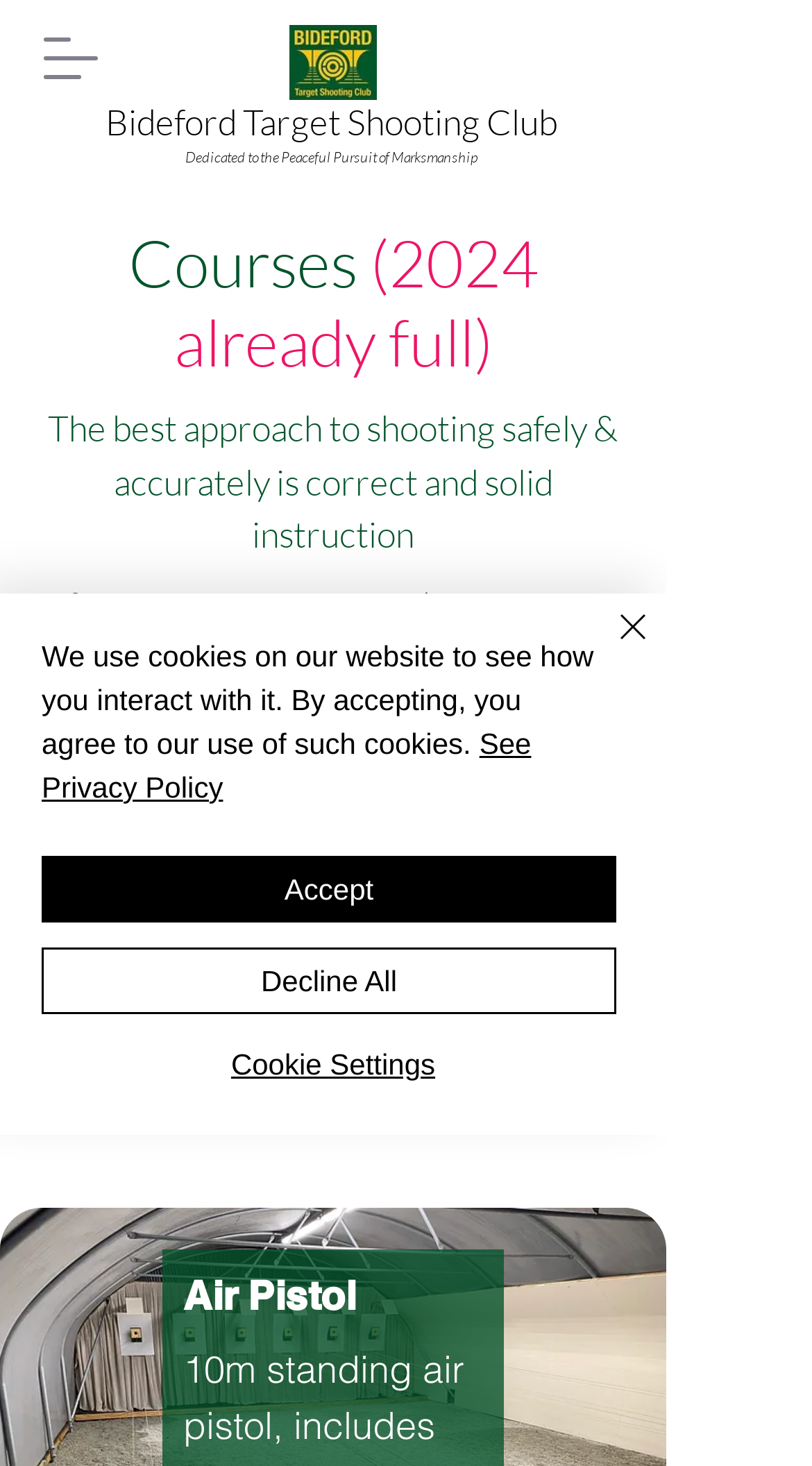Analyze the image and give a detailed response to the question:
How can I make an initial visit to the club or sign up for a course?

According to the webpage, if you are new to target shooting, you will firstly need to complete one of the comprehensive instruction courses, and to make an initial visit to the club or sign up for a course, you can use the 'contact us' page.